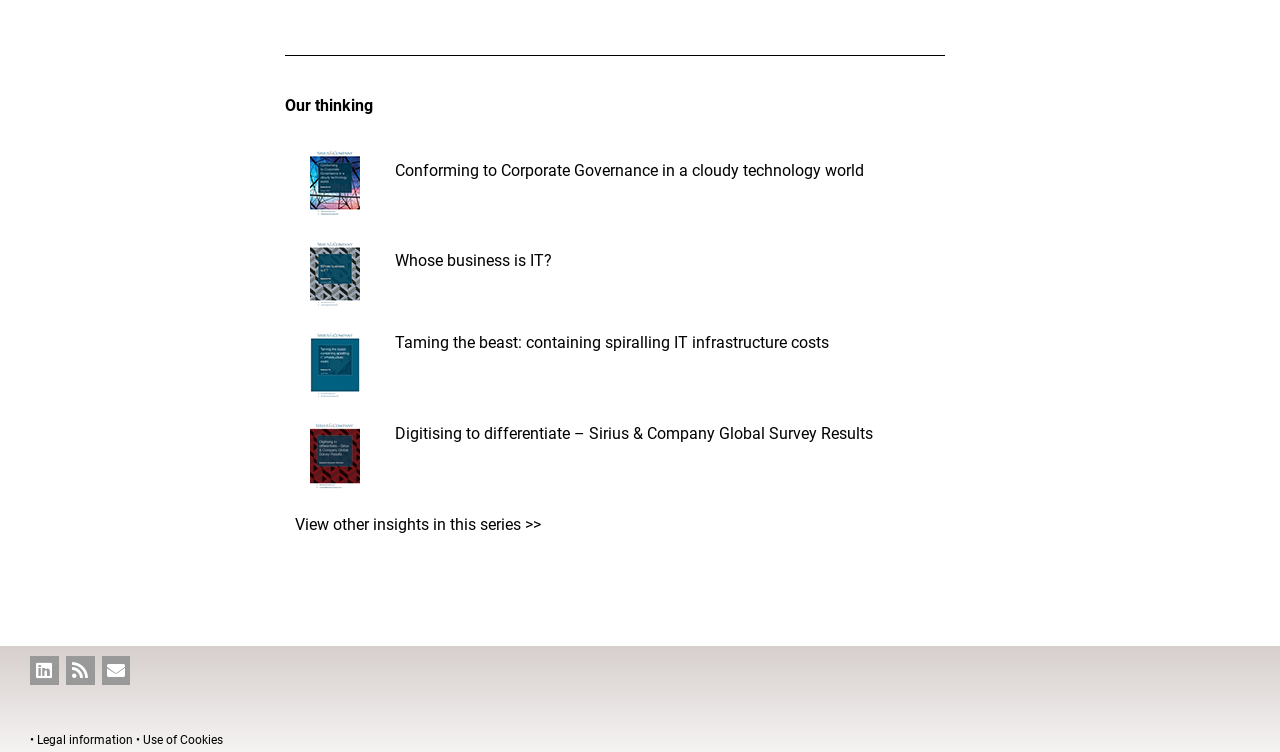Locate the bounding box coordinates of the clickable element to fulfill the following instruction: "Read about Whose business is IT?". Provide the coordinates as four float numbers between 0 and 1 in the format [left, top, right, bottom].

[0.308, 0.334, 0.431, 0.36]